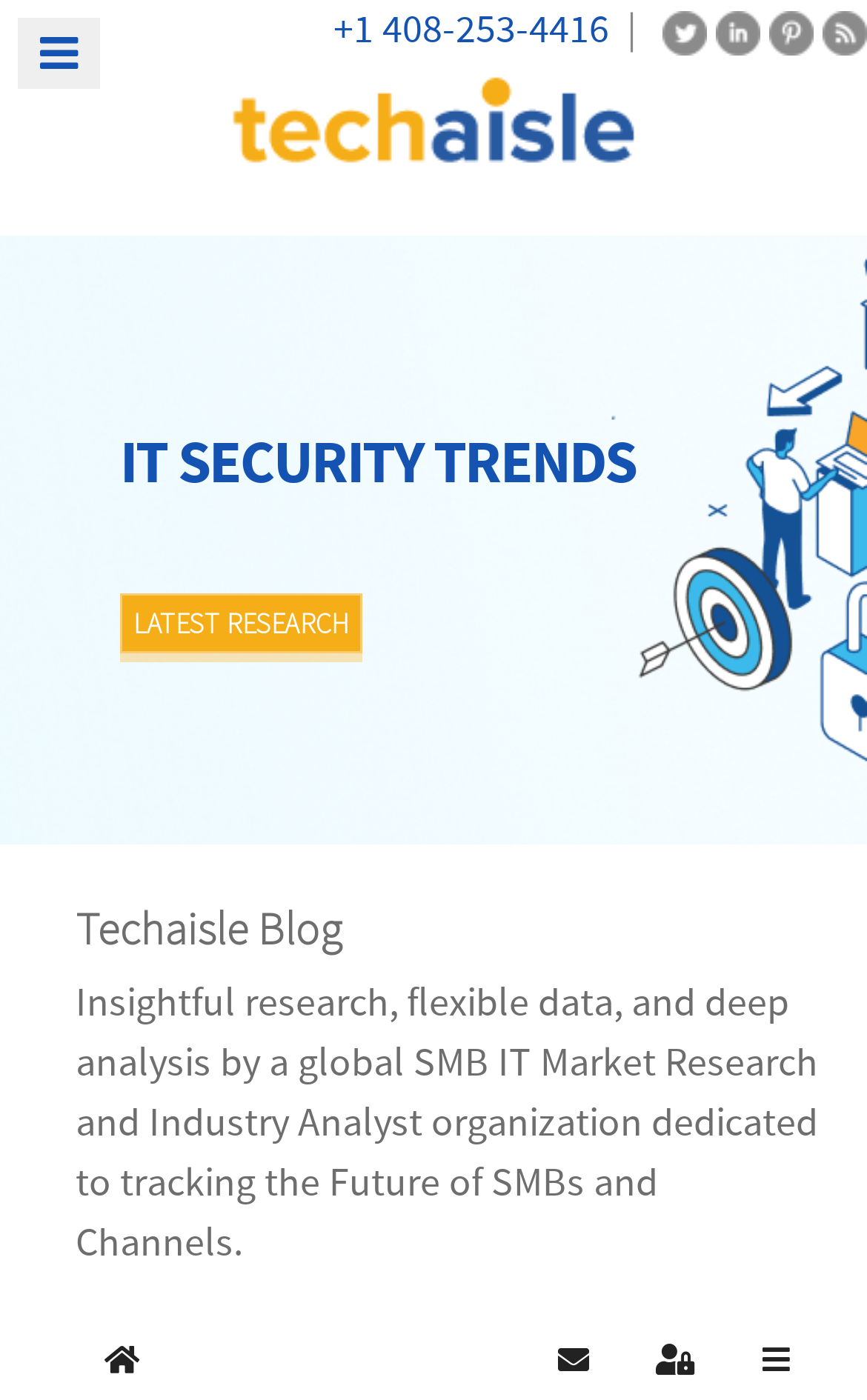Locate the UI element described by alt="Techaisle" title="techaisle-logo-200 image" in the provided webpage screenshot. Return the bounding box coordinates in the format (top-left x, top-left y, bottom-right x, bottom-right y), ensuring all values are between 0 and 1.

[0.0, 0.043, 1.0, 0.129]